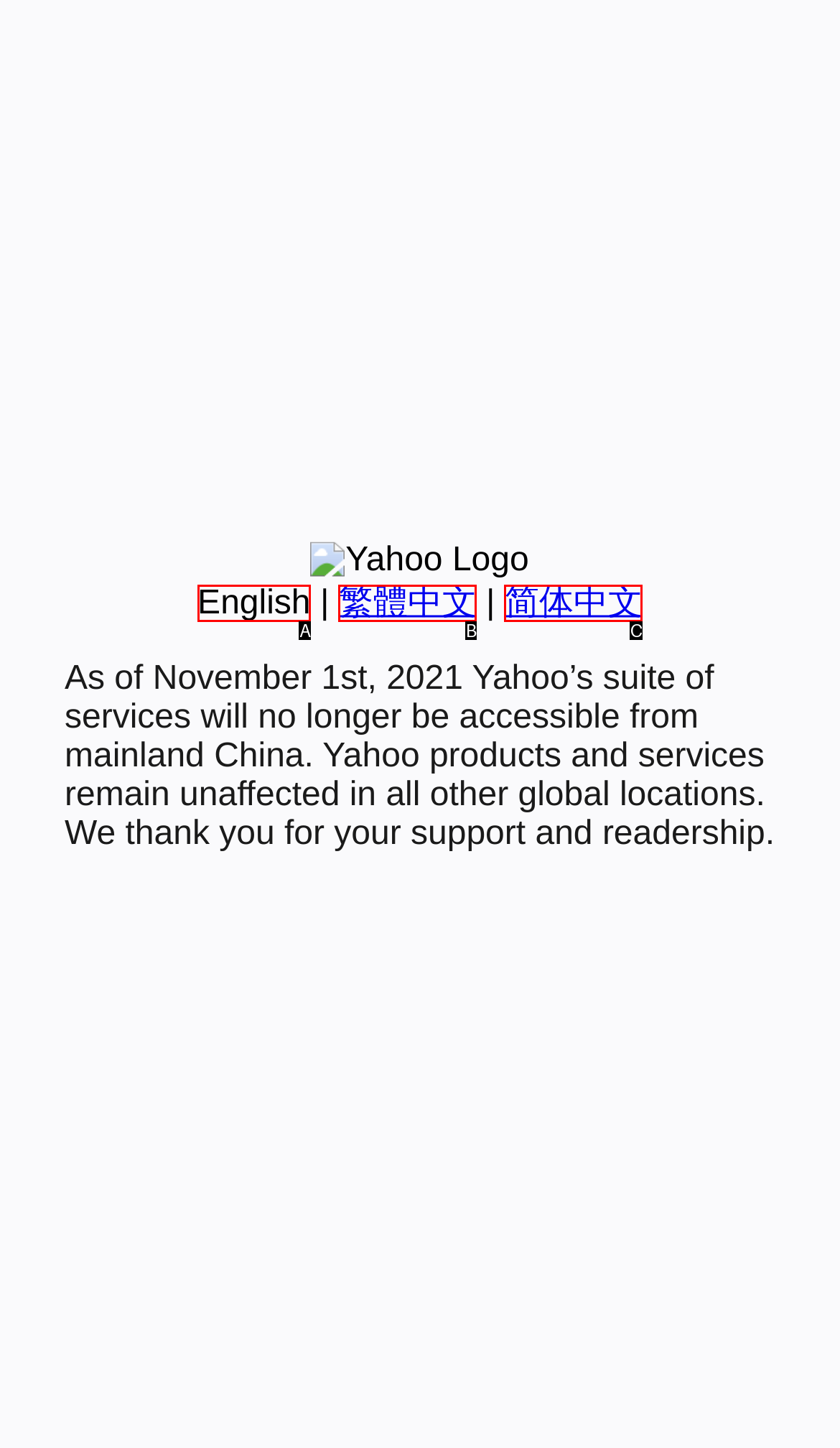Select the option that fits this description: 简体中文
Answer with the corresponding letter directly.

C